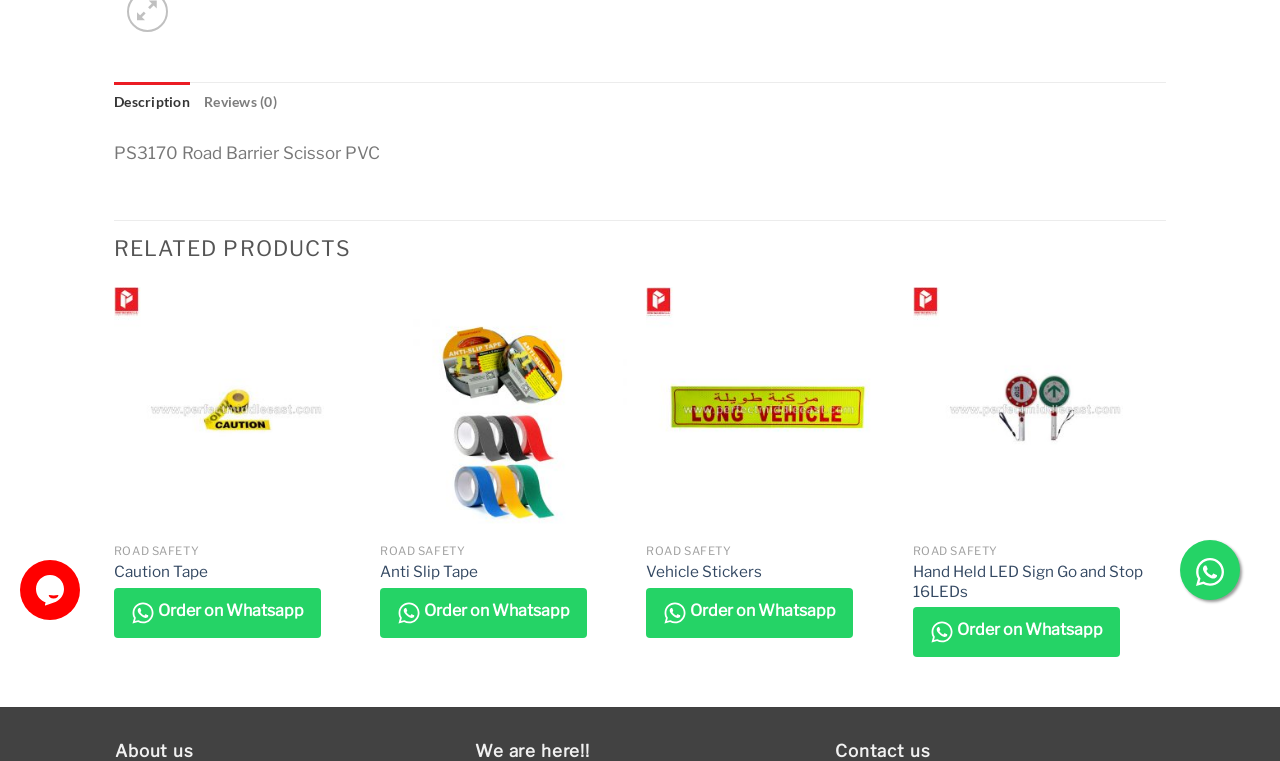Using the provided description parent_node: QUICK VIEW aria-label="Previous", find the bounding box coordinates for the UI element. Provide the coordinates in (top-left x, top-left y, bottom-right x, bottom-right y) format, ensuring all values are between 0 and 1.

[0.078, 0.374, 0.102, 0.927]